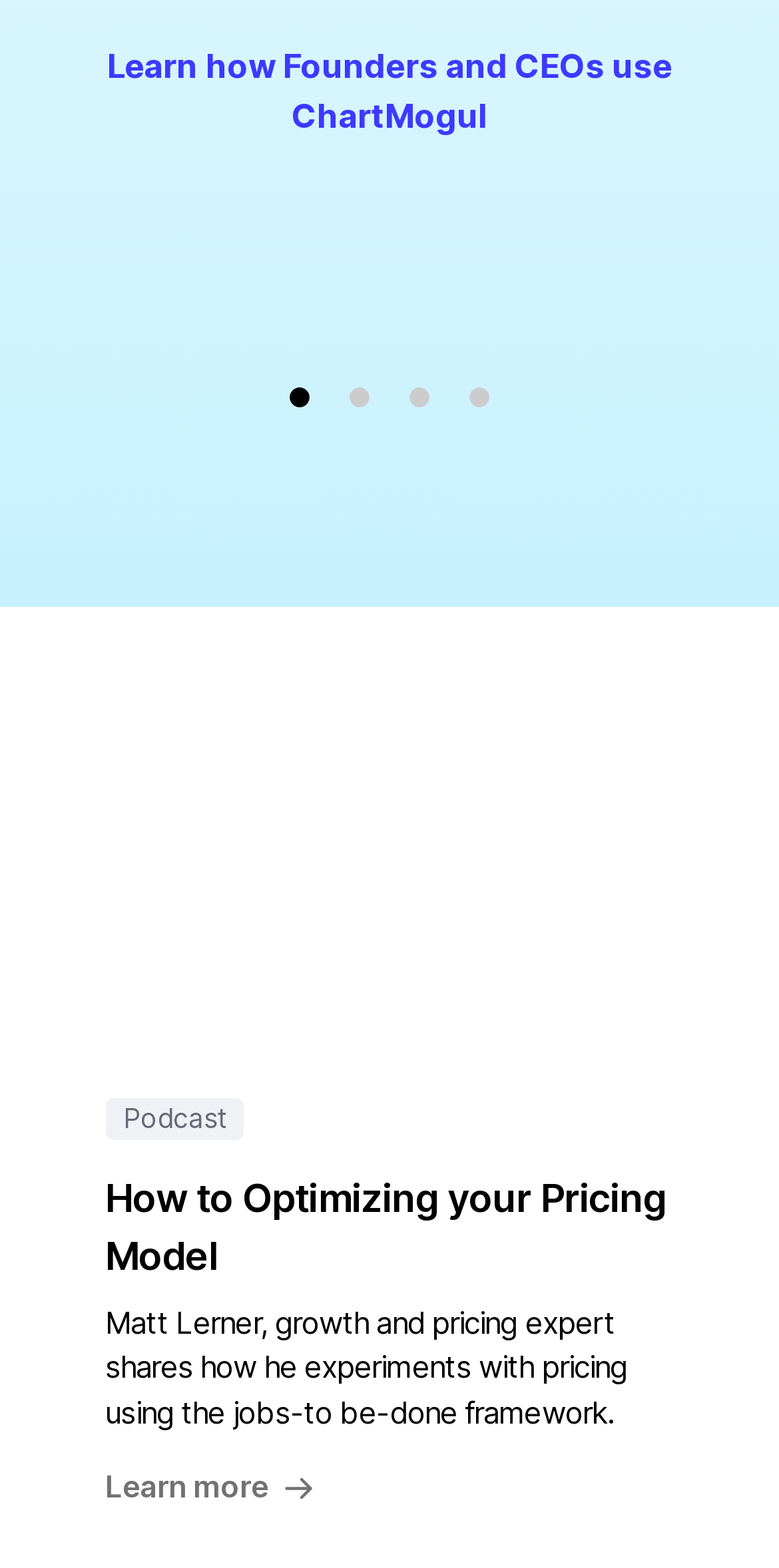Give a one-word or short phrase answer to the question: 
How many links are on the top?

2